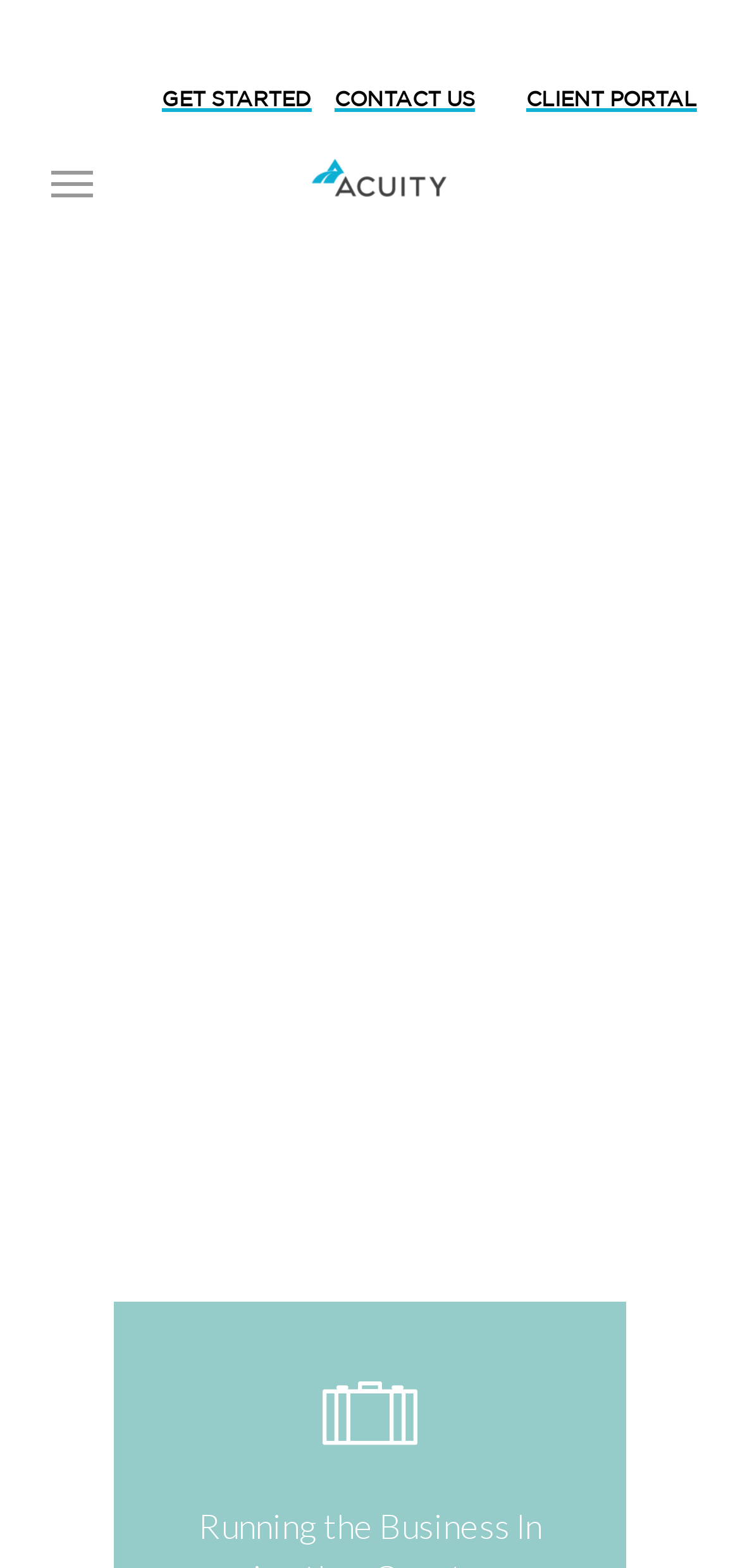Can you determine the main header of this webpage?

Schedule Time to Talk